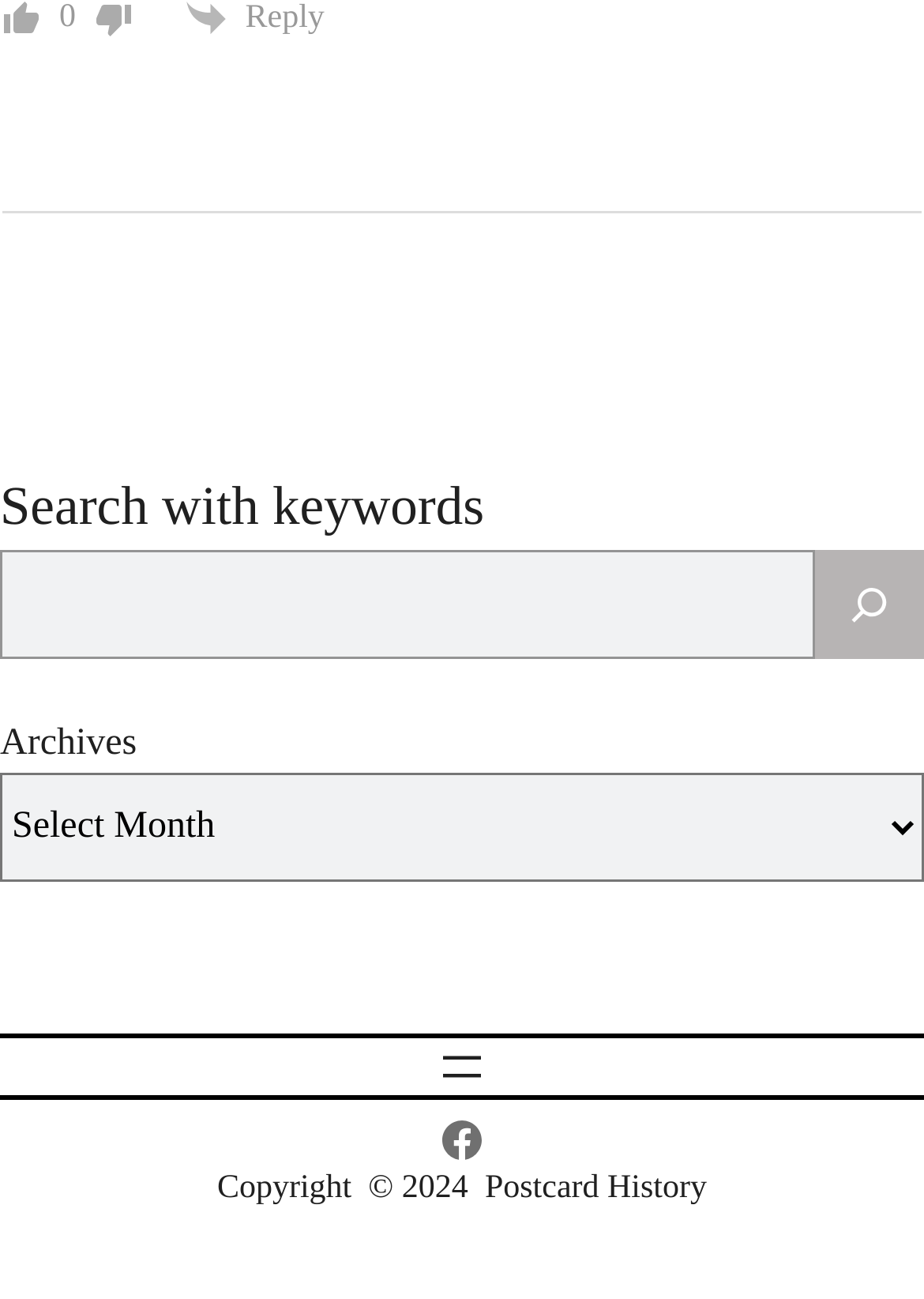Based on the element description aria-label="Open menu", identify the bounding box coordinates for the UI element. The coordinates should be in the format (top-left x, top-left y, bottom-right x, bottom-right y) and within the 0 to 1 range.

[0.469, 0.8, 0.531, 0.844]